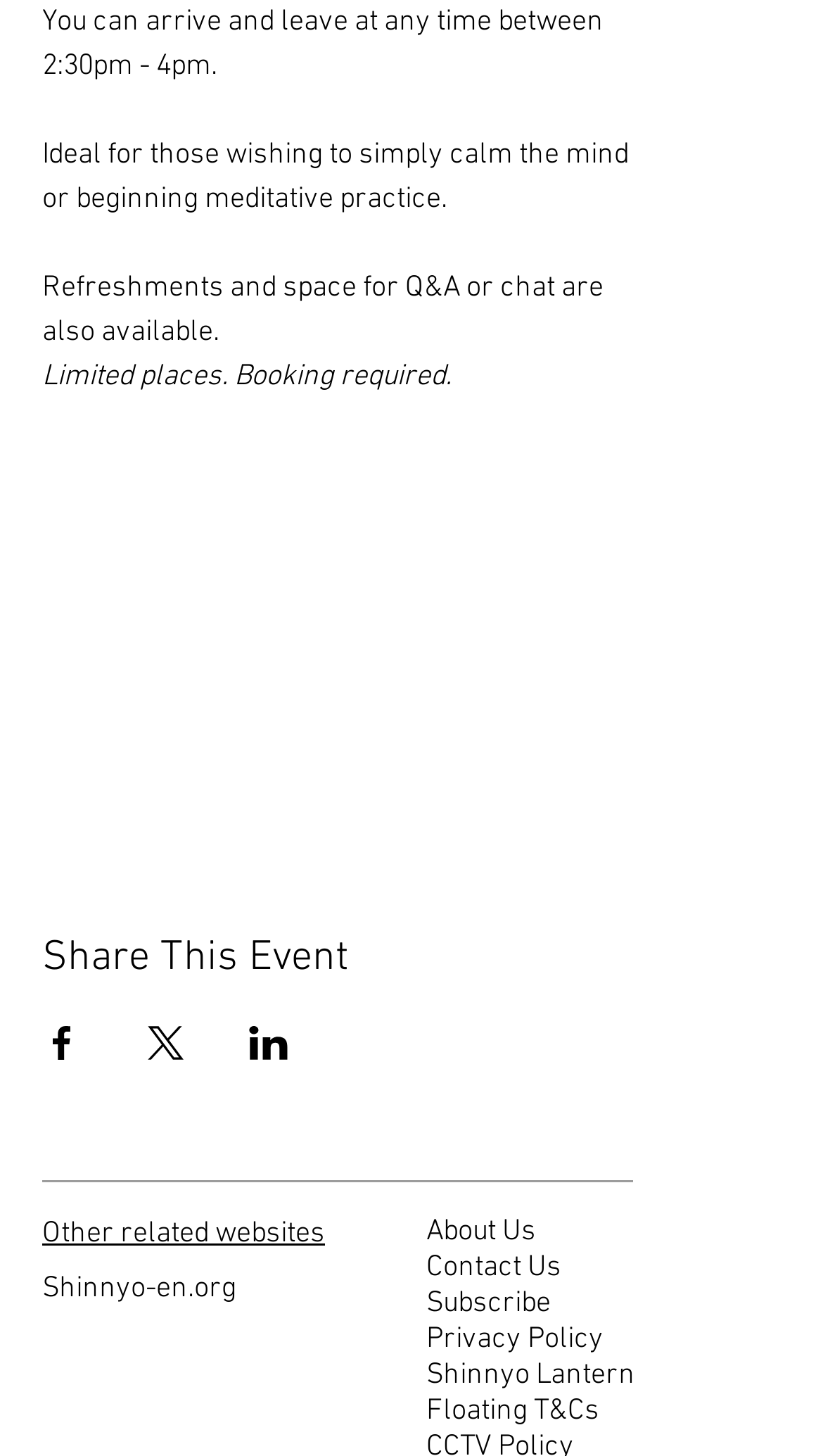Determine the bounding box coordinates of the target area to click to execute the following instruction: "Visit Shinnyo-en.org."

[0.051, 0.873, 0.287, 0.897]